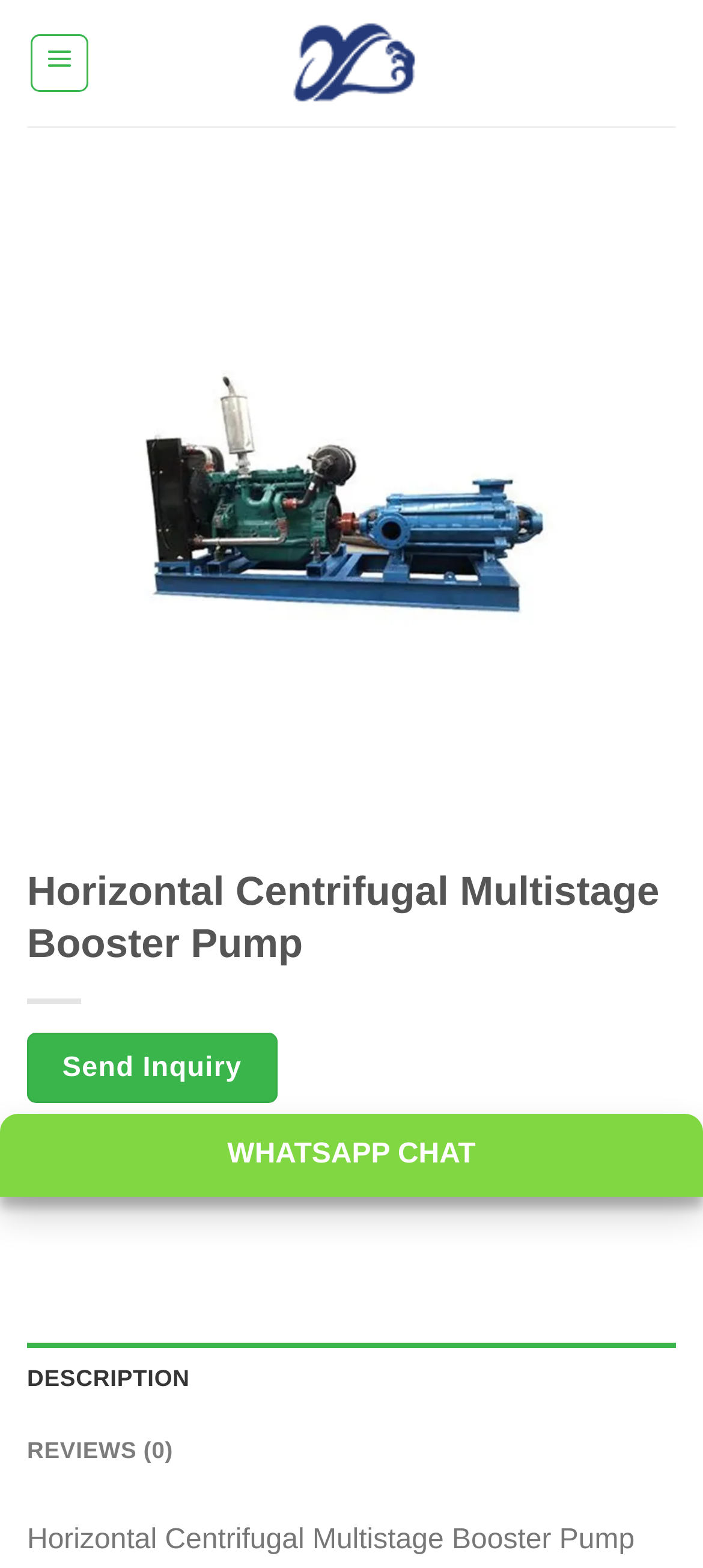Specify the bounding box coordinates of the region I need to click to perform the following instruction: "Send an inquiry". The coordinates must be four float numbers in the range of 0 to 1, i.e., [left, top, right, bottom].

[0.038, 0.659, 0.394, 0.704]